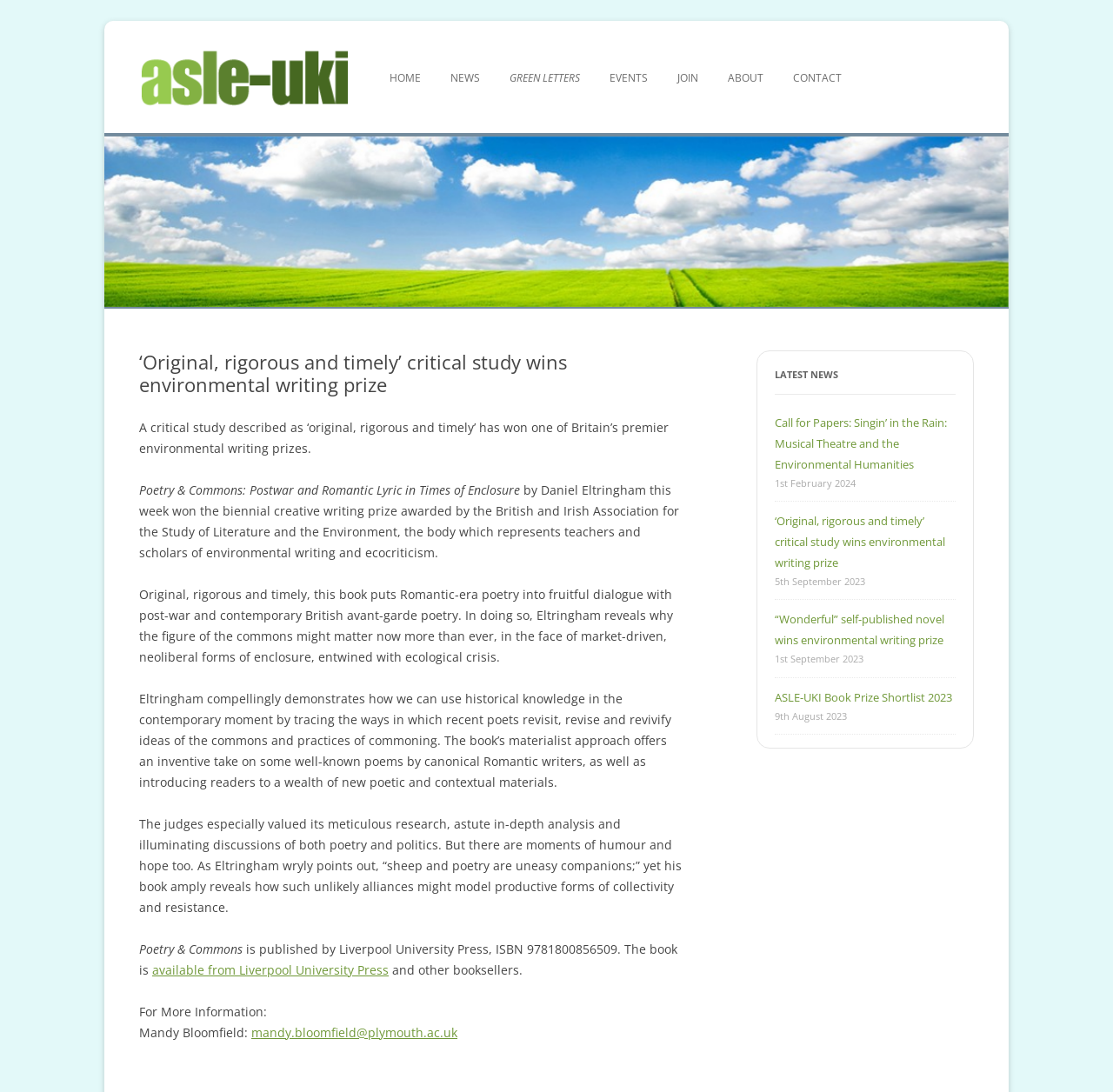Provide the bounding box coordinates for the UI element that is described as: "Iona Housing Partnership".

None